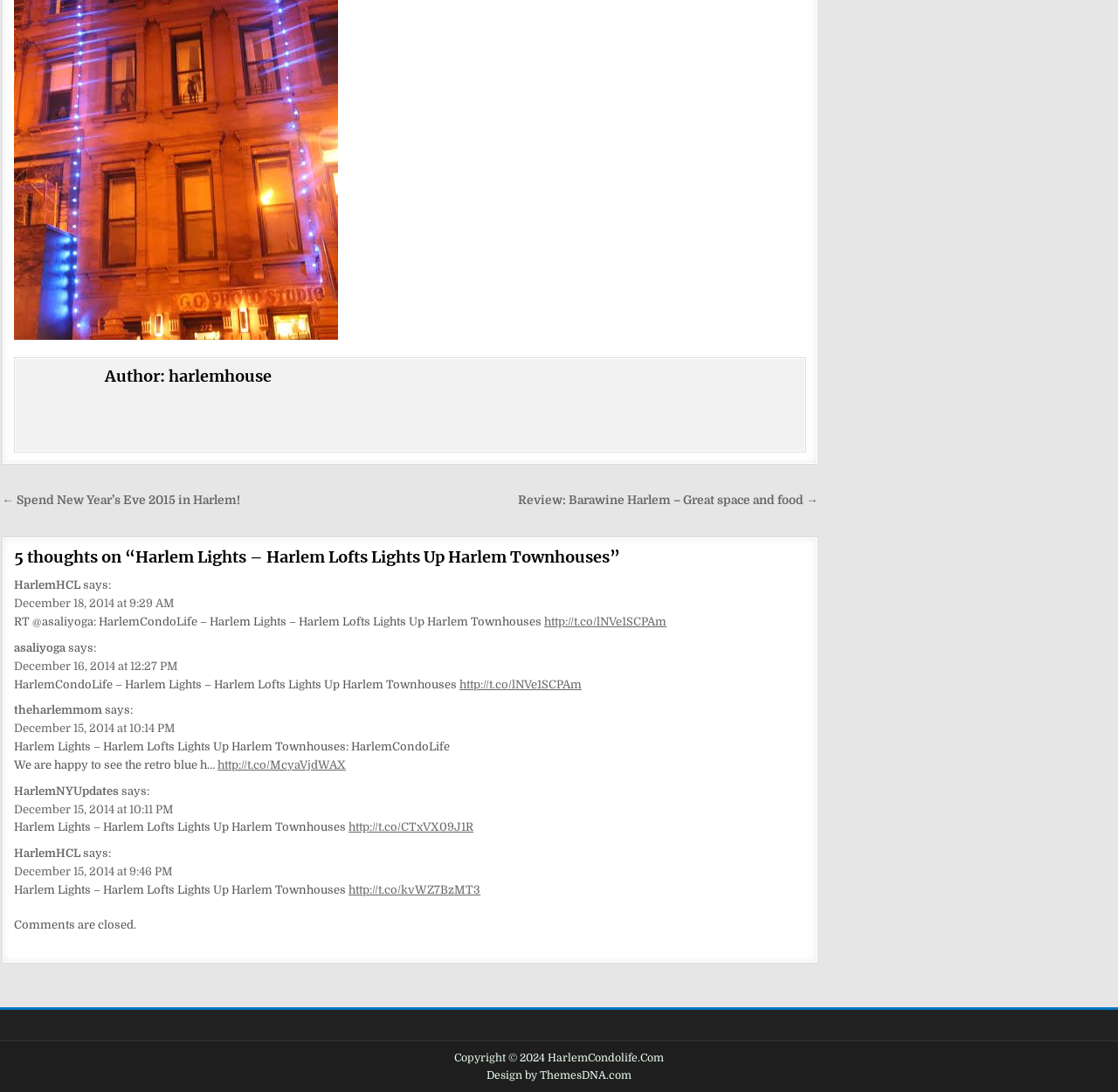Given the element description "asaliyoga", identify the bounding box of the corresponding UI element.

[0.013, 0.587, 0.059, 0.599]